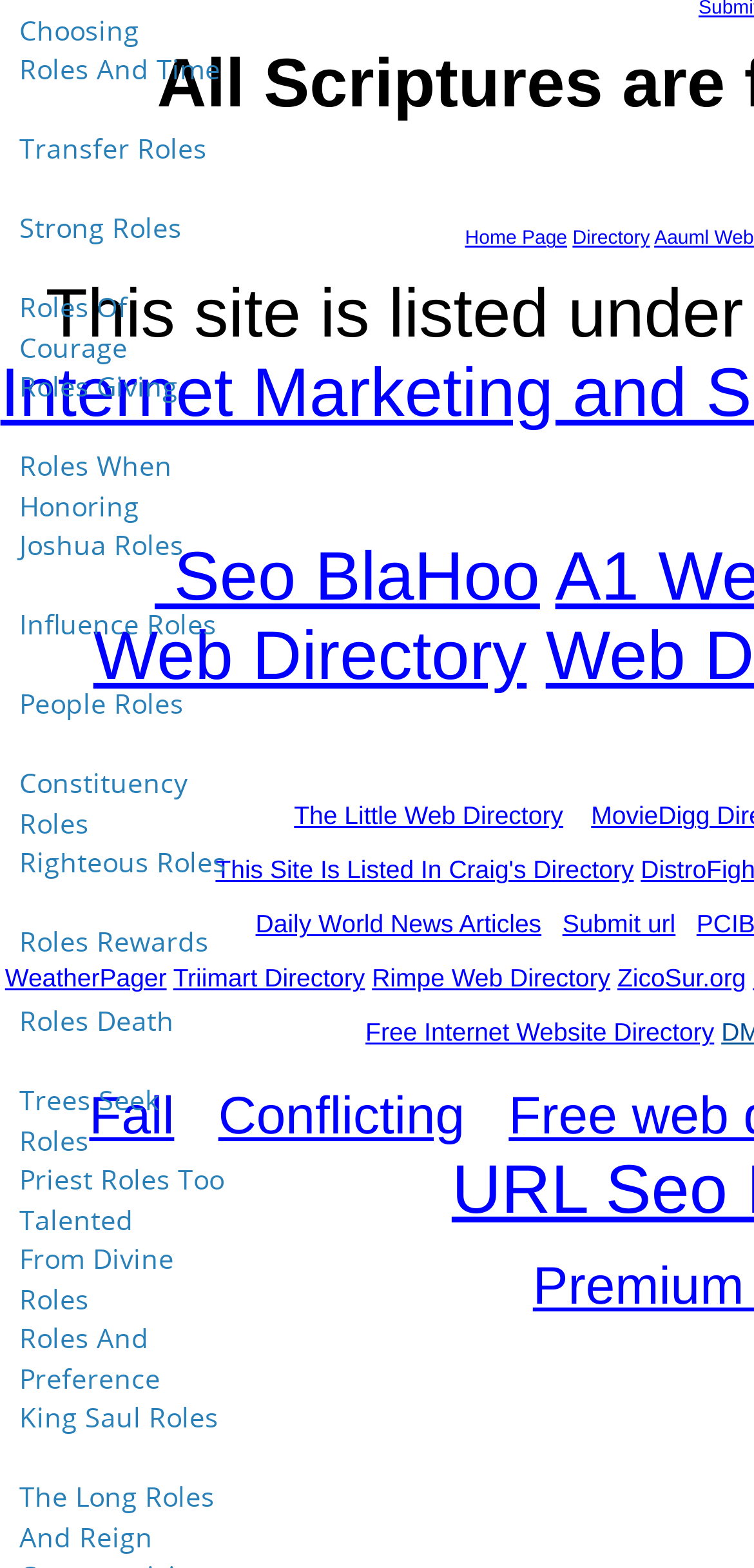Answer the question below with a single word or a brief phrase: 
How many links are there in the top-left section?

19